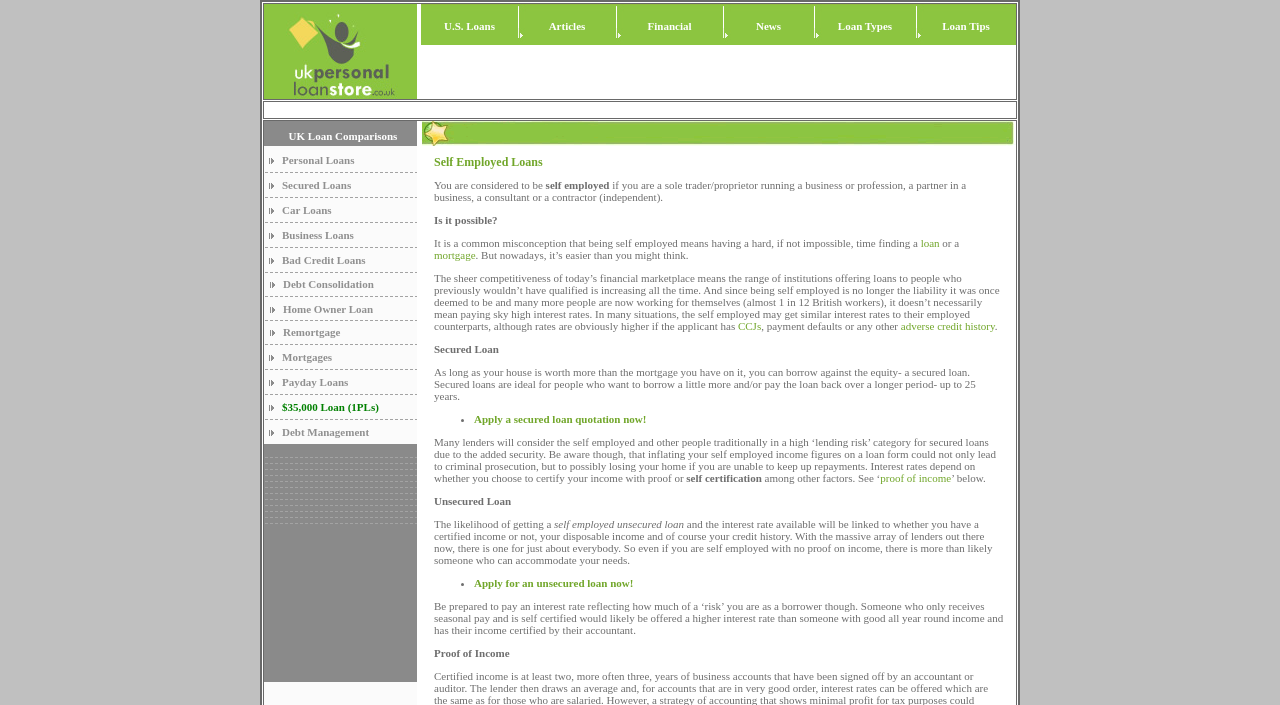Indicate the bounding box coordinates of the element that must be clicked to execute the instruction: "Click on Personal Loans". The coordinates should be given as four float numbers between 0 and 1, i.e., [left, top, right, bottom].

[0.22, 0.218, 0.277, 0.235]